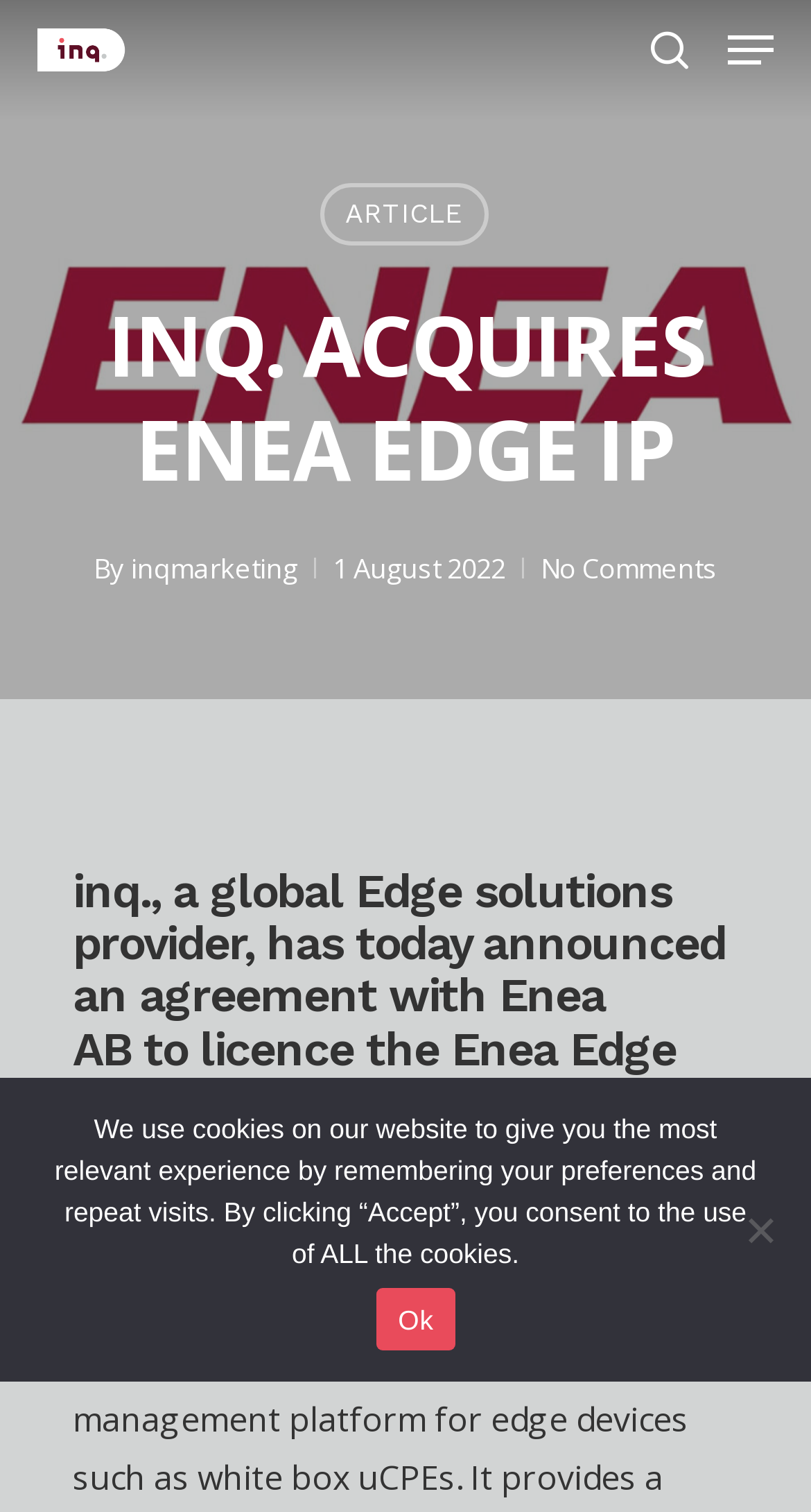Extract the main headline from the webpage and generate its text.

INQ. ACQUIRES ENEA EDGE IP